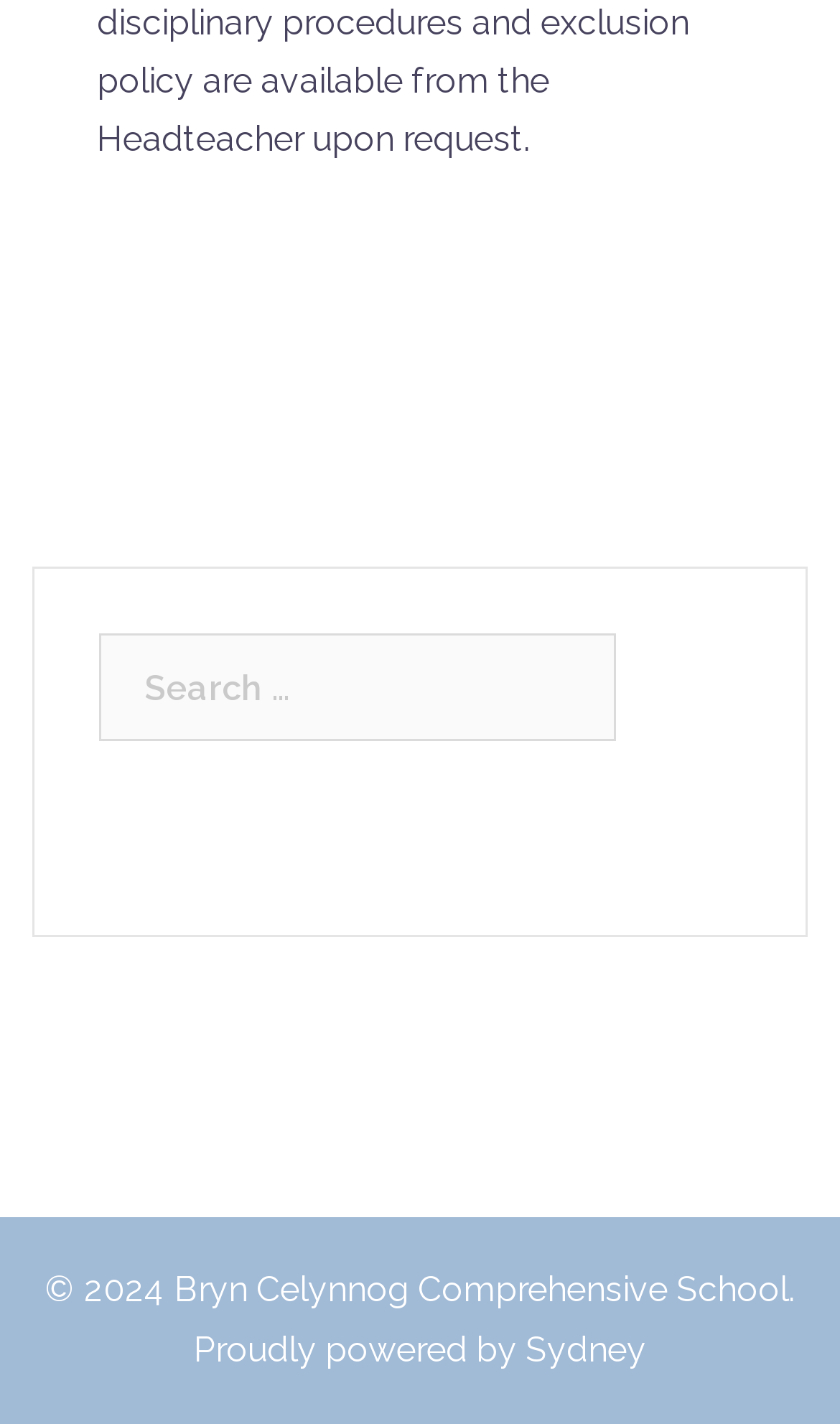What is the name of the school?
Can you give a detailed and elaborate answer to the question?

The name of the school is mentioned in the footer section of the webpage, specifically in the copyright information, which states '© 2024 Bryn Celynnog Comprehensive School'.